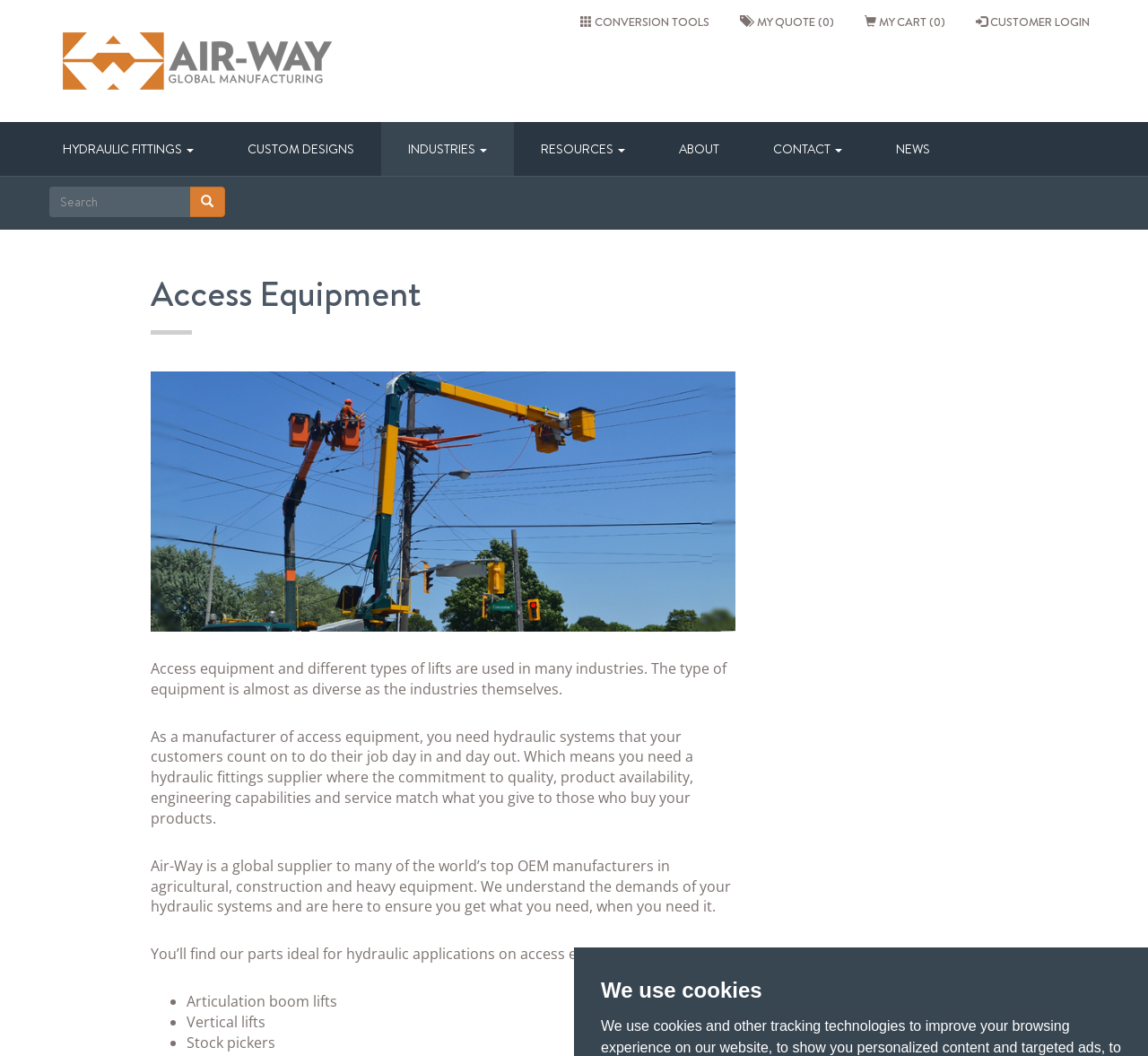What is the function of the search box?
Provide a short answer using one word or a brief phrase based on the image.

To search